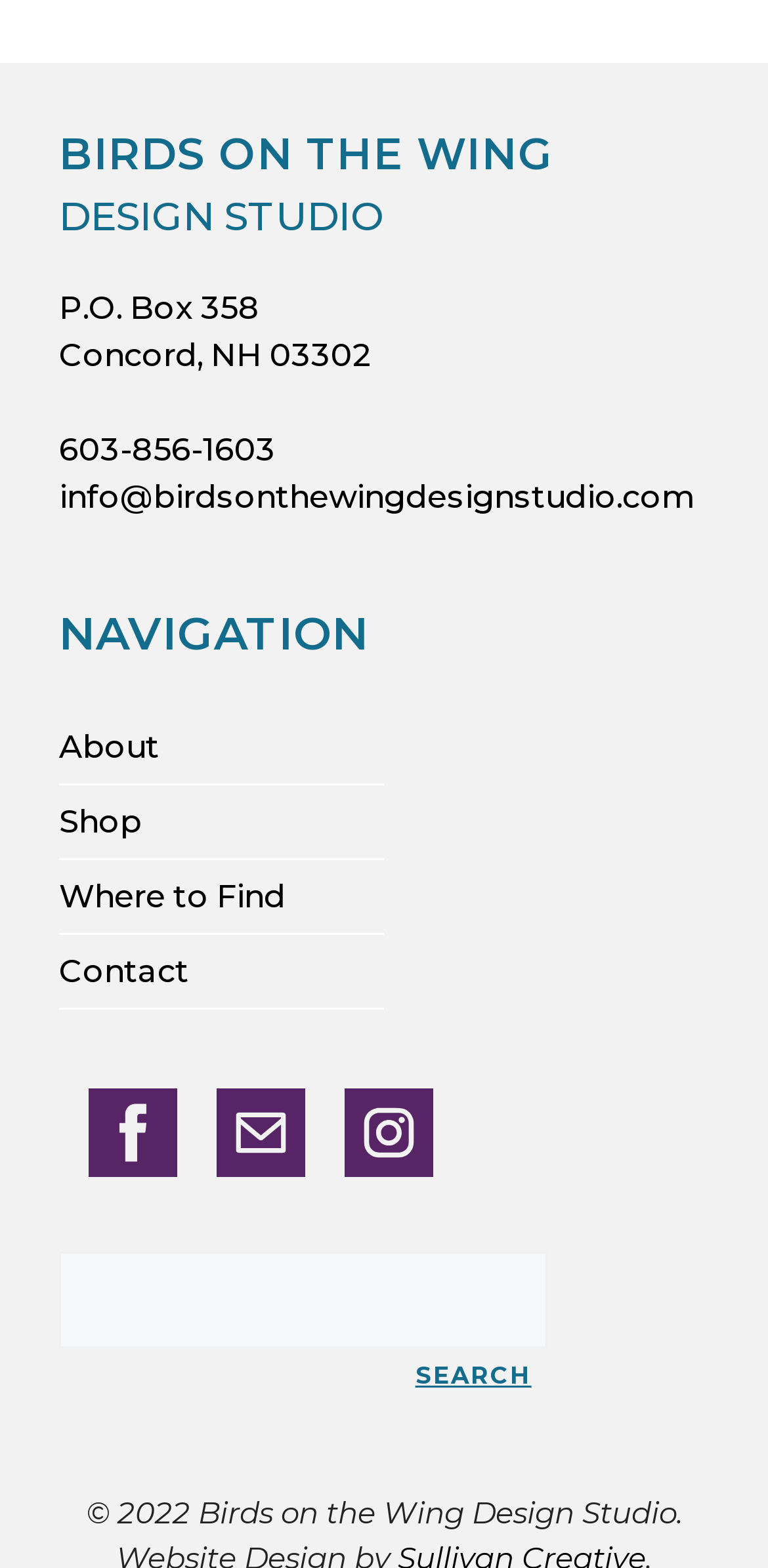Answer the following in one word or a short phrase: 
What is the purpose of the search box?

To search the website